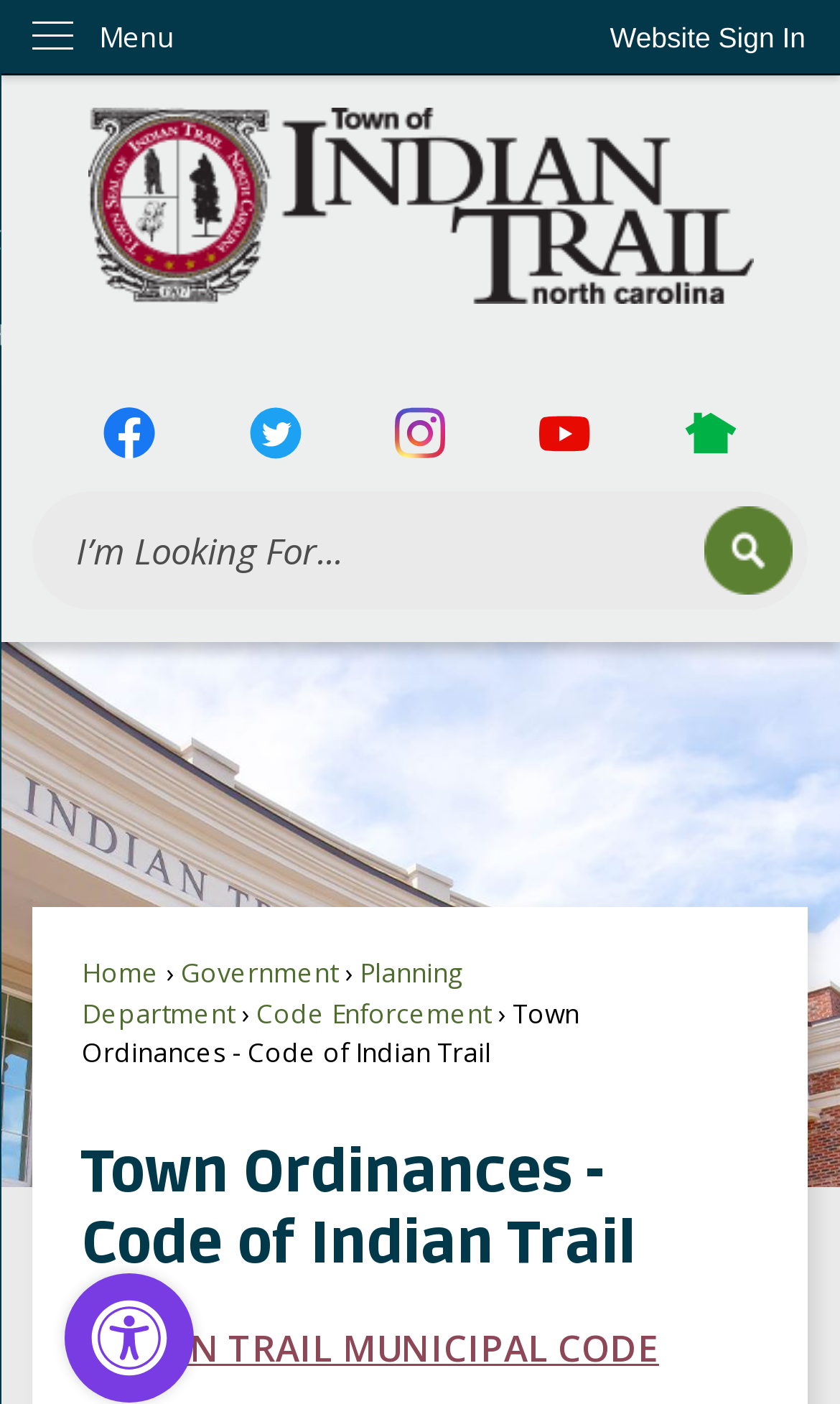Pinpoint the bounding box coordinates of the clickable area necessary to execute the following instruction: "Open Facebook in a new window". The coordinates should be given as four float numbers between 0 and 1, namely [left, top, right, bottom].

[0.124, 0.29, 0.185, 0.326]